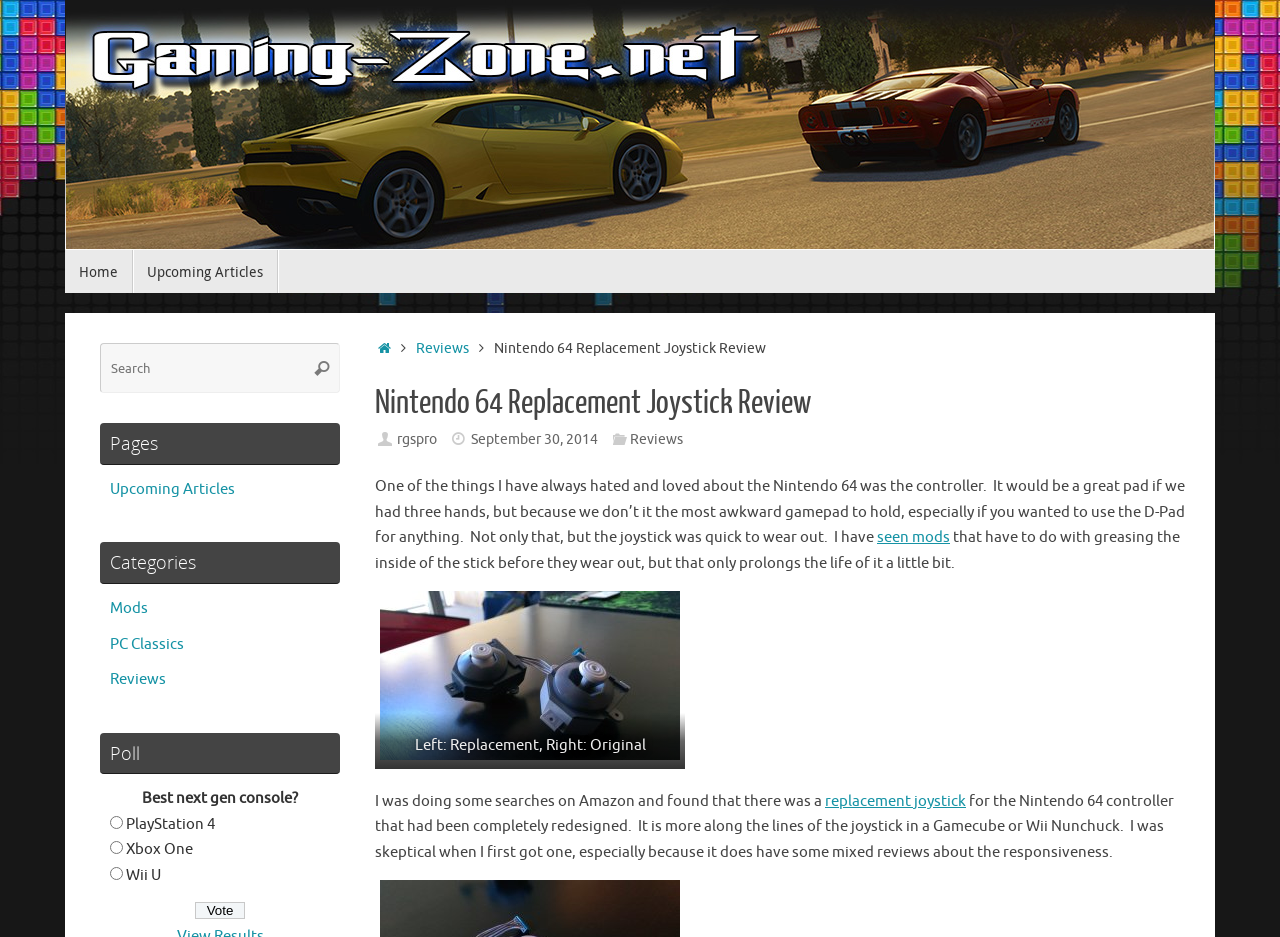Identify the bounding box for the described UI element: "September 30, 2014".

[0.368, 0.459, 0.467, 0.478]